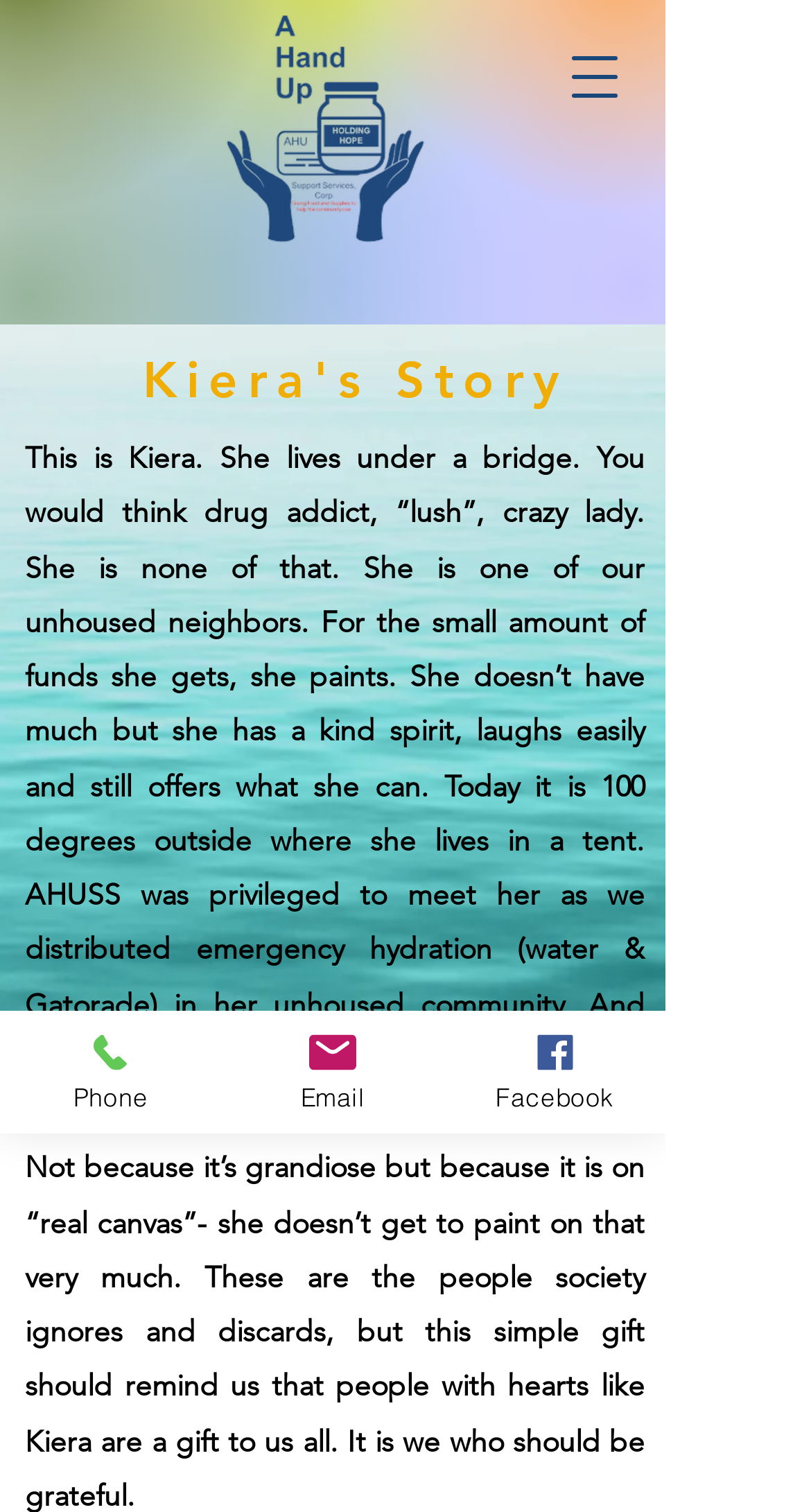From the screenshot, find the bounding box of the UI element matching this description: "aria-label="Open navigation menu"". Supply the bounding box coordinates in the form [left, top, right, bottom], each a float between 0 and 1.

[0.682, 0.023, 0.785, 0.078]